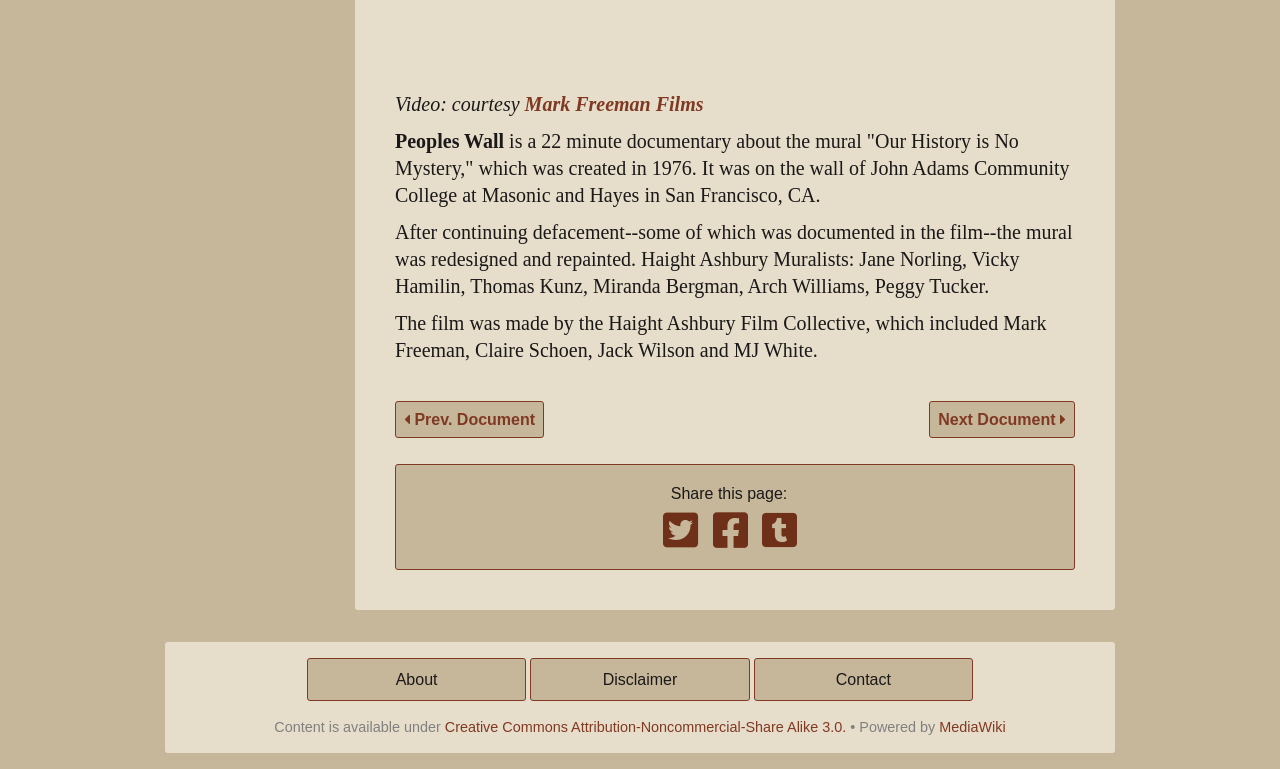What is the license under which the content is available?
Provide a detailed and well-explained answer to the question.

The license under which the content is available is mentioned in the link element with bounding box coordinates [0.347, 0.935, 0.661, 0.955], which is 'Creative Commons Attribution-Noncommercial-Share Alike 3.0'.